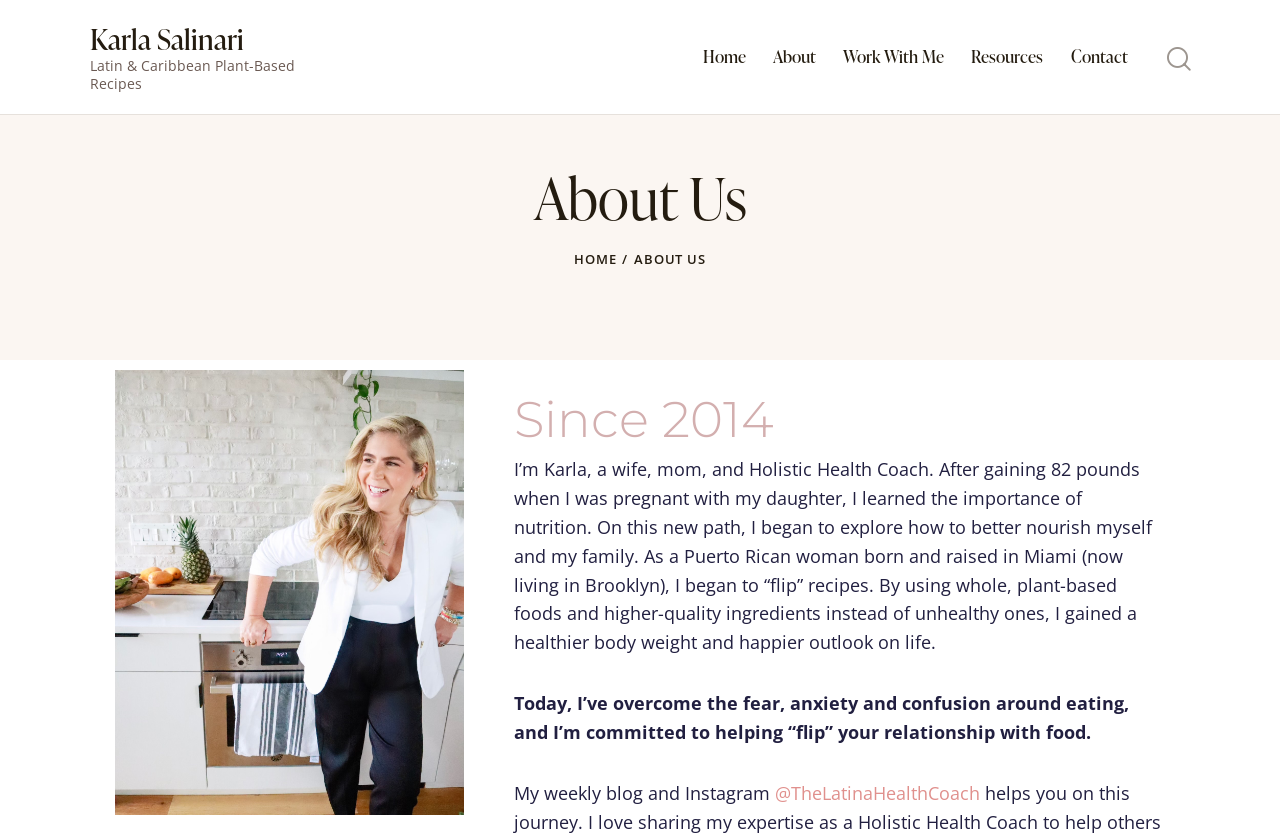What is Karla's profession?
Carefully analyze the image and provide a detailed answer to the question.

Based on the webpage content, Karla introduces herself as a wife, mom, and Holistic Health Coach, indicating that her profession is related to health coaching.